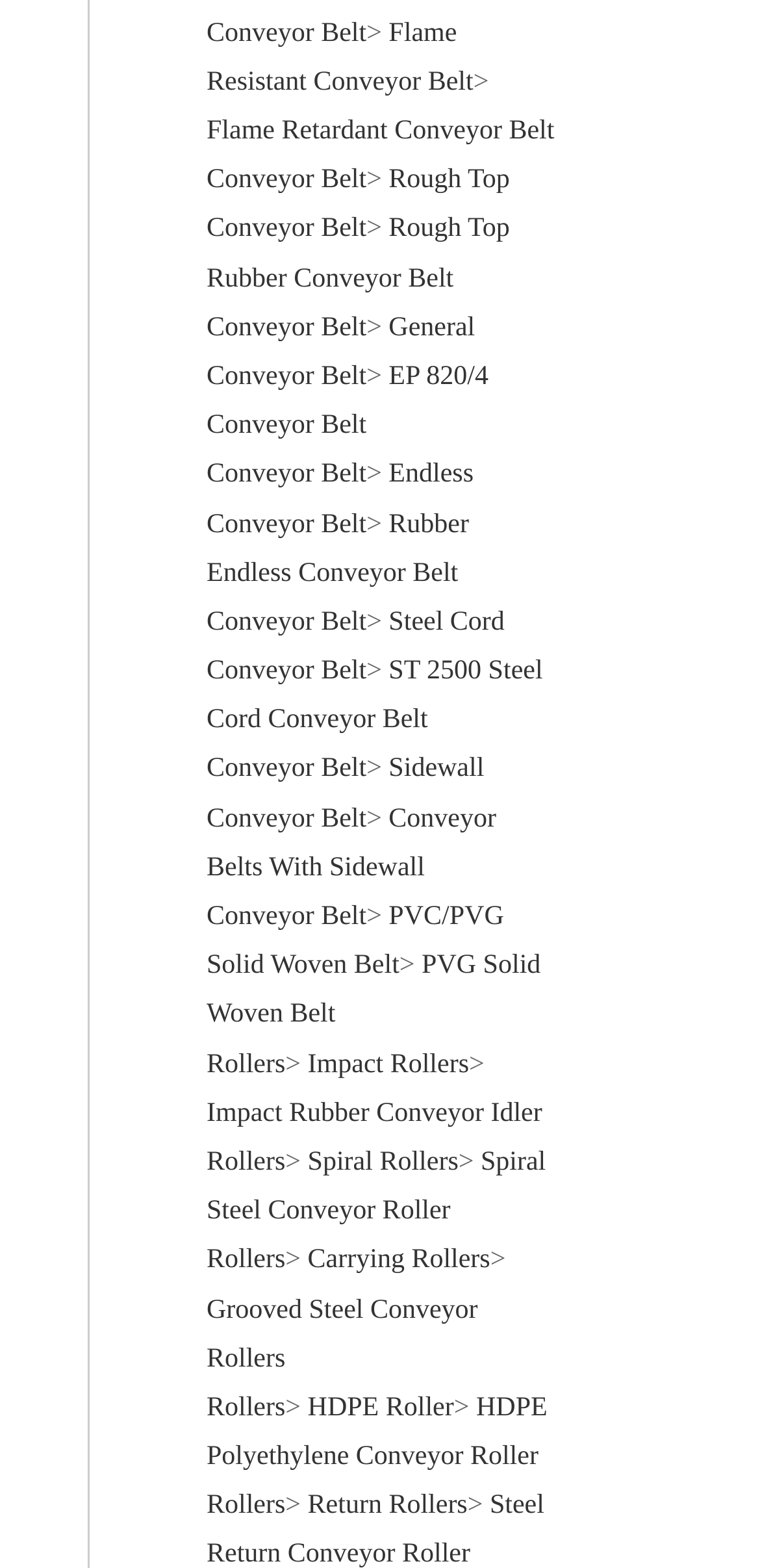Locate the UI element described by General Conveyor Belt in the provided webpage screenshot. Return the bounding box coordinates in the format (top-left x, top-left y, bottom-right x, bottom-right y), ensuring all values are between 0 and 1.

[0.272, 0.2, 0.625, 0.25]